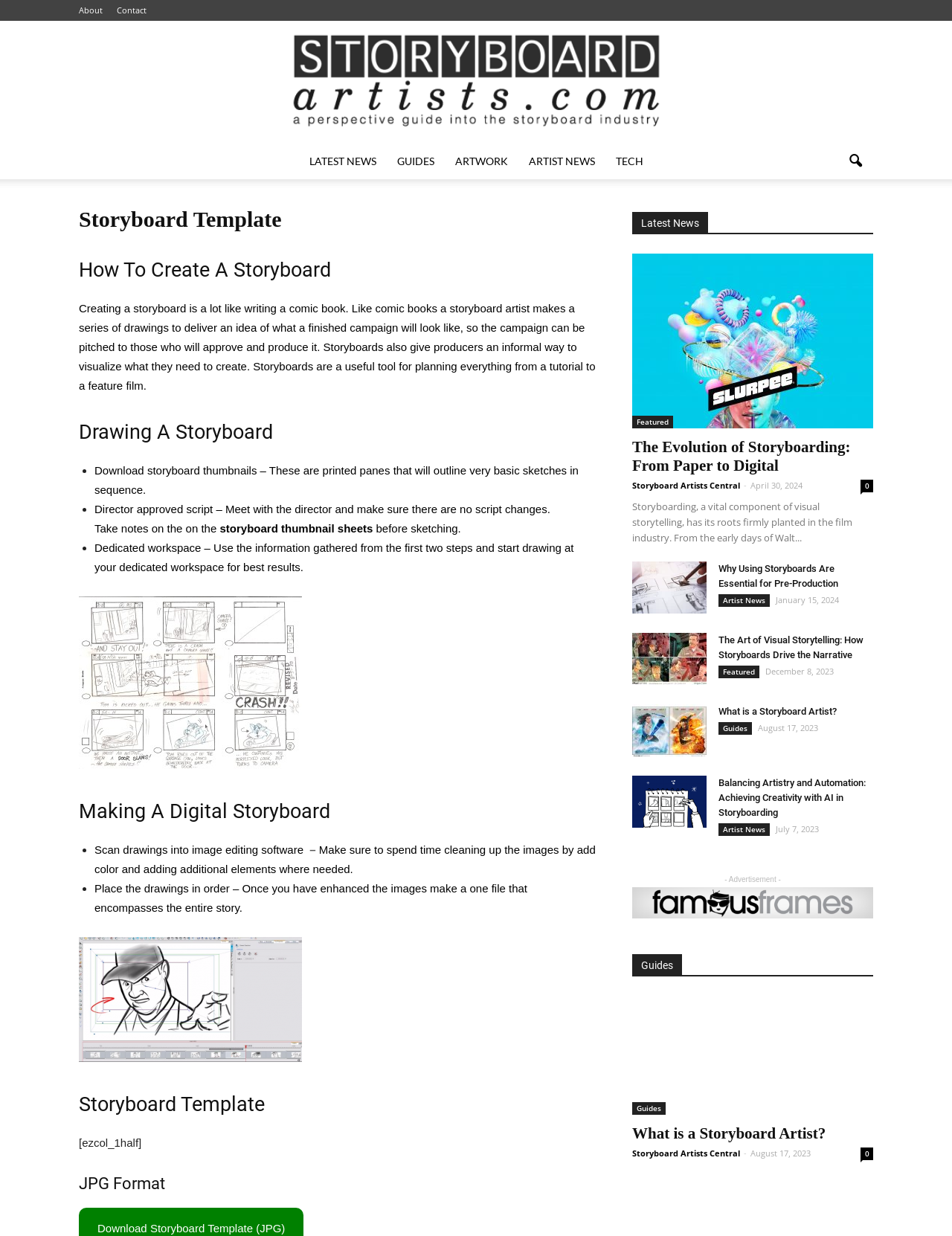Please provide a comprehensive answer to the question below using the information from the image: What is a storyboard artist?

According to the webpage, a storyboard artist makes a series of drawings to deliver an idea of what a finished campaign will look like, so the campaign can be pitched to those who will approve and produce it.